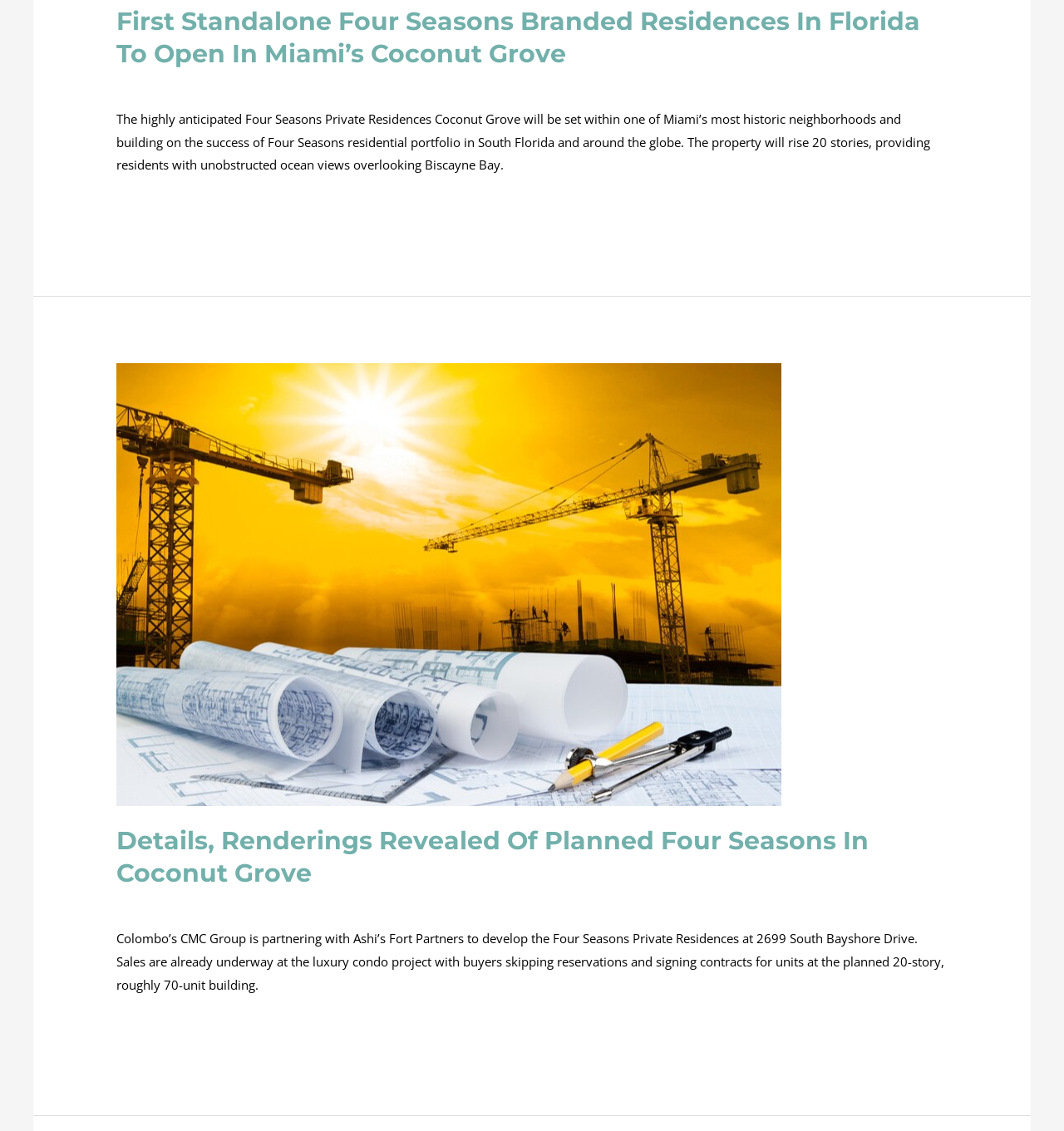Pinpoint the bounding box coordinates of the clickable area needed to execute the instruction: "Learn more about RETAIL". The coordinates should be specified as four float numbers between 0 and 1, i.e., [left, top, right, bottom].

[0.472, 0.066, 0.508, 0.081]